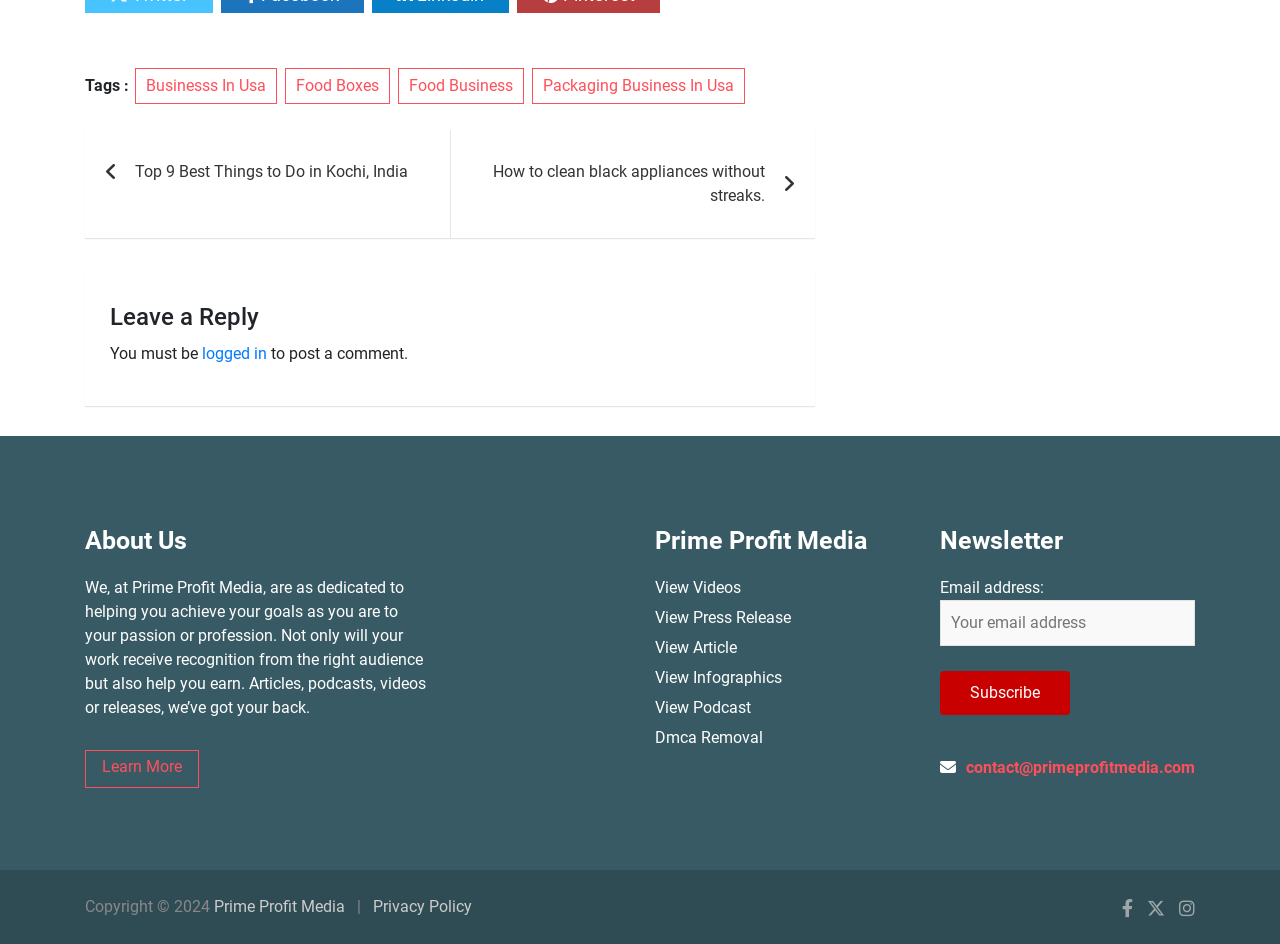Please determine the bounding box coordinates of the element to click on in order to accomplish the following task: "Click on the 'SUBSCRIBE' button". Ensure the coordinates are four float numbers ranging from 0 to 1, i.e., [left, top, right, bottom].

None